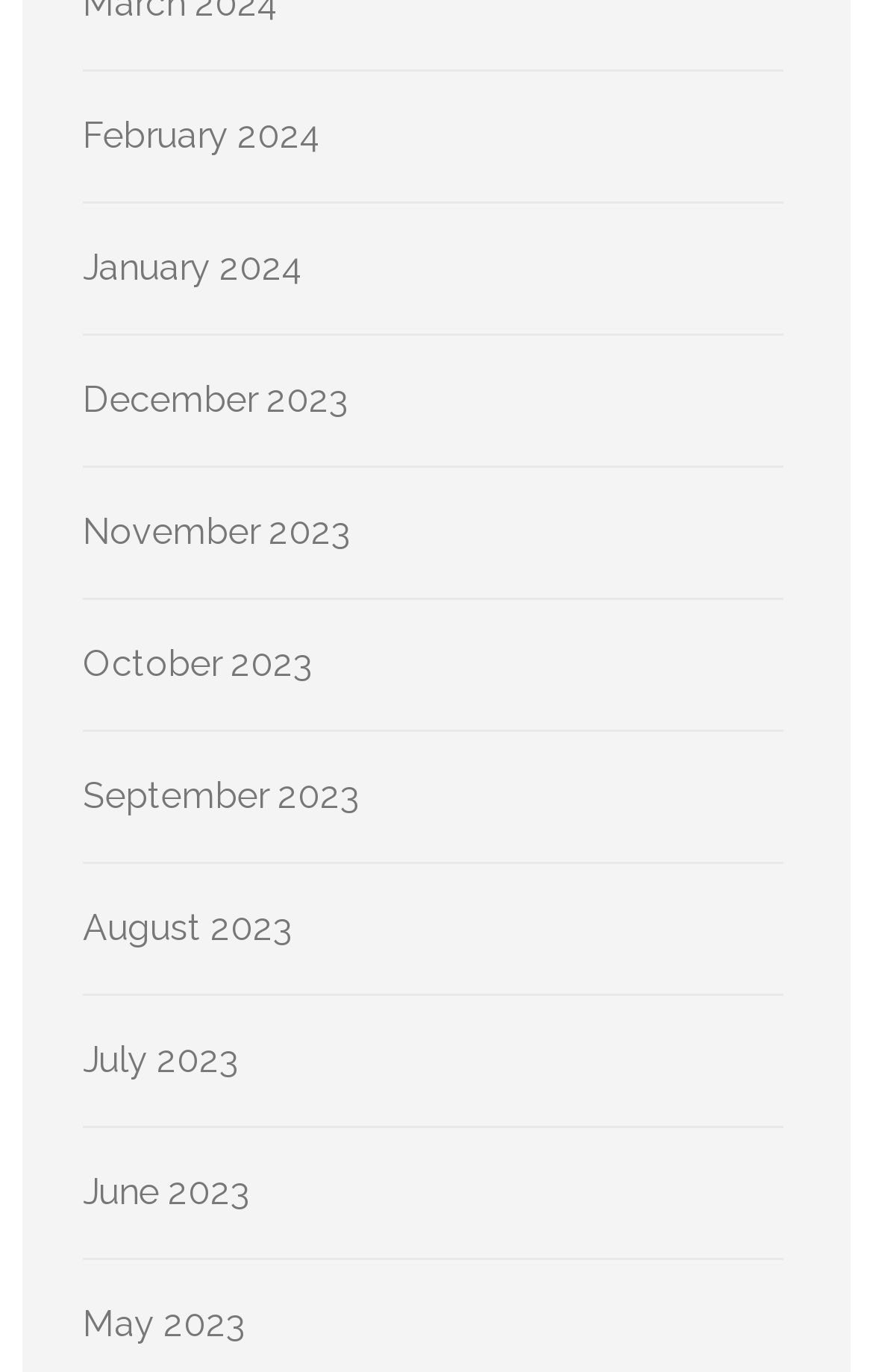Locate the bounding box coordinates of the clickable element to fulfill the following instruction: "view February 2024". Provide the coordinates as four float numbers between 0 and 1 in the format [left, top, right, bottom].

[0.095, 0.083, 0.369, 0.114]